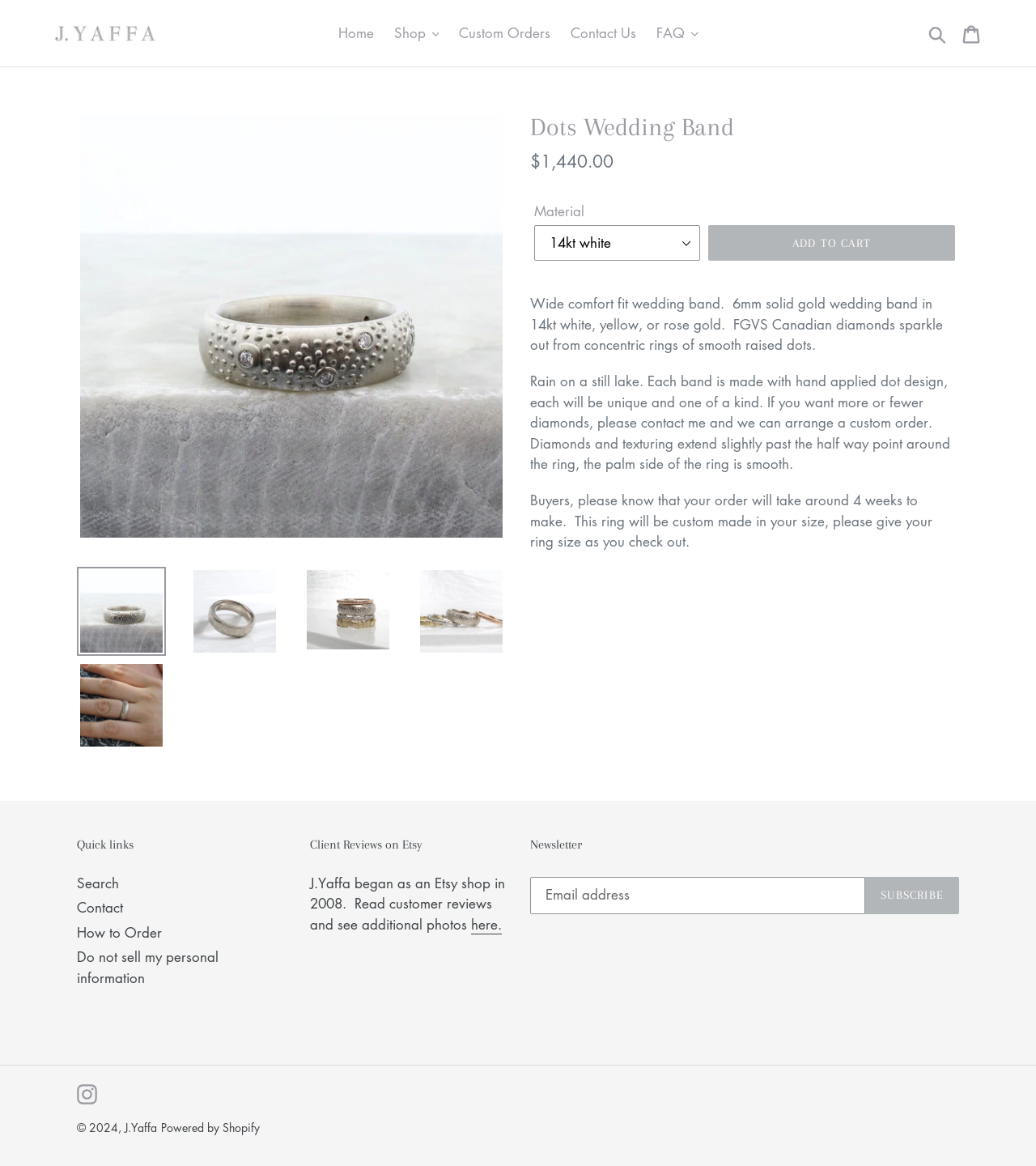Provide your answer in one word or a succinct phrase for the question: 
What is the material of the wedding band?

14kt white, yellow, or rose gold